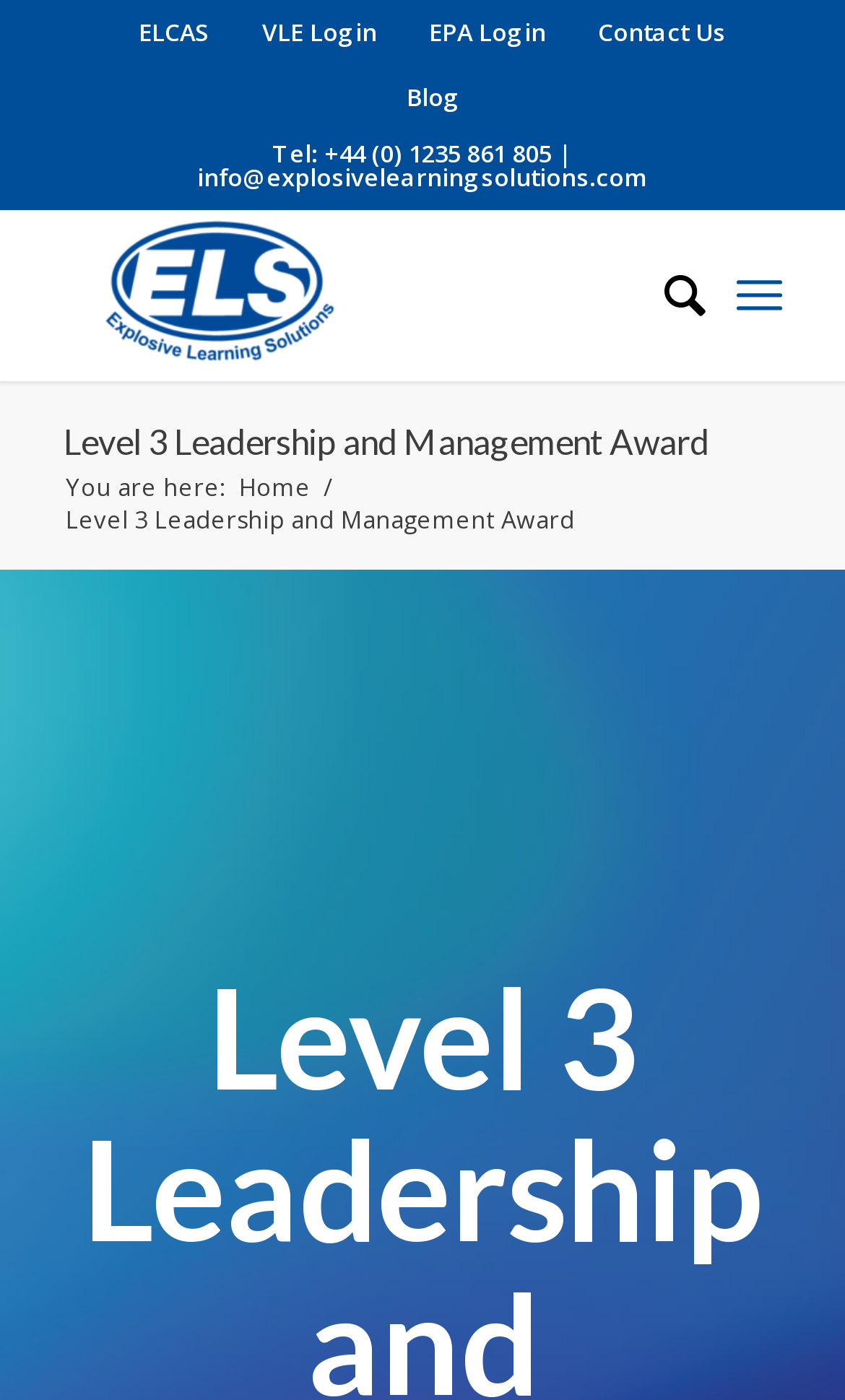Provide the bounding box coordinates of the UI element that matches the description: "VLE Login".

[0.31, 0.0, 0.446, 0.045]